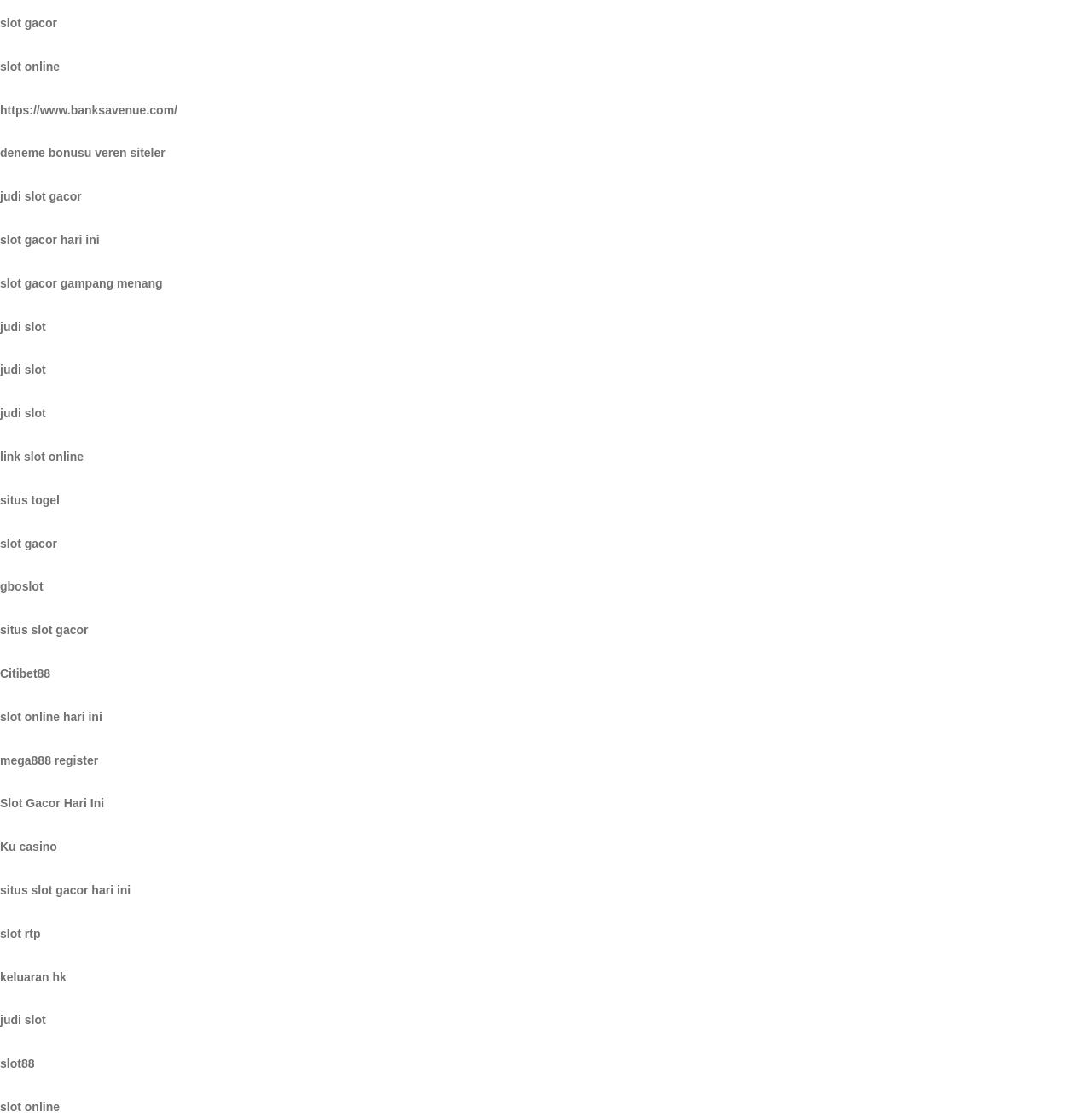Can you specify the bounding box coordinates for the region that should be clicked to fulfill this instruction: "explore Ku casino".

[0.0, 0.751, 0.052, 0.763]